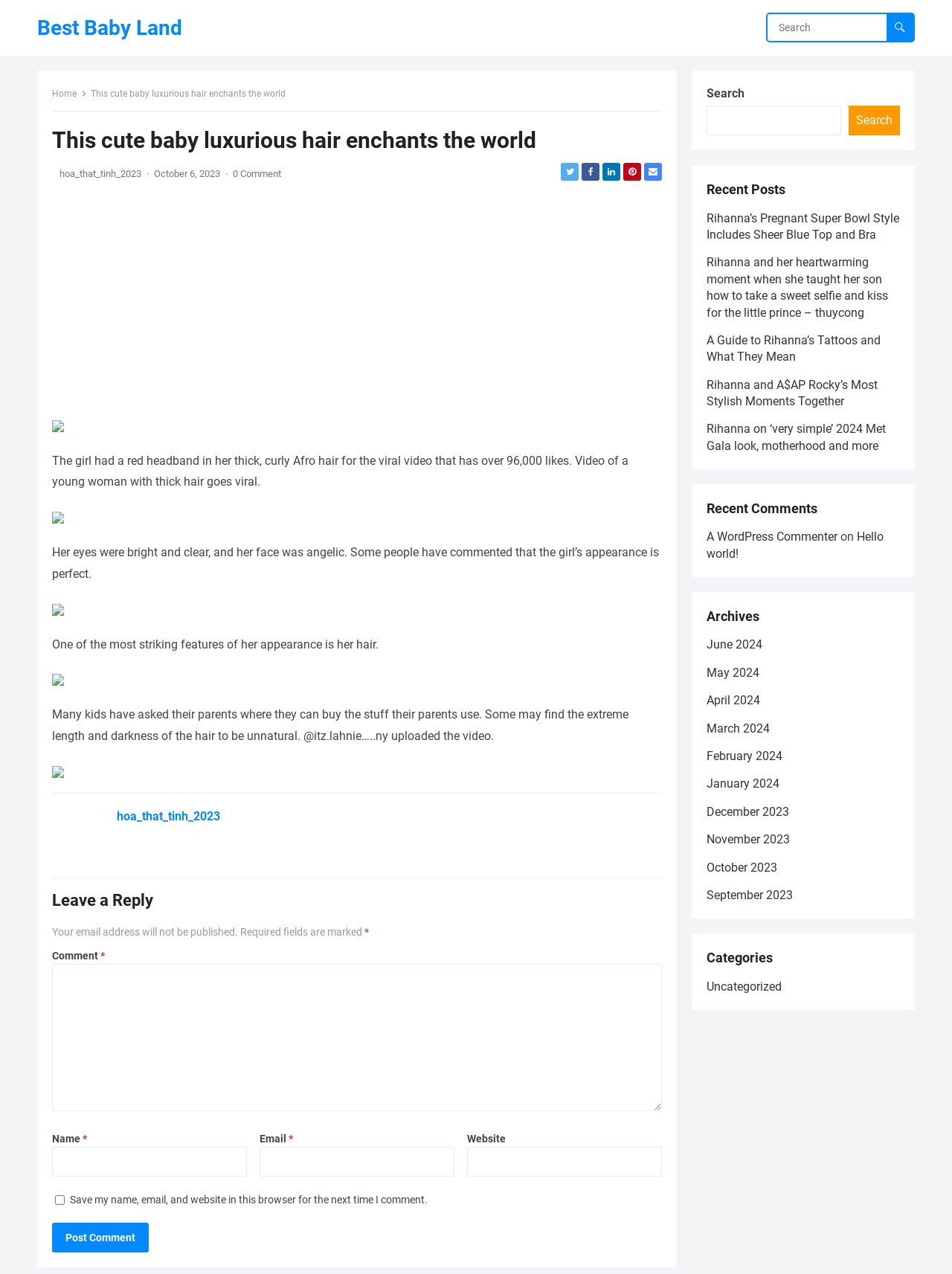Highlight the bounding box coordinates of the element you need to click to perform the following instruction: "View recent posts."

[0.742, 0.142, 0.945, 0.156]